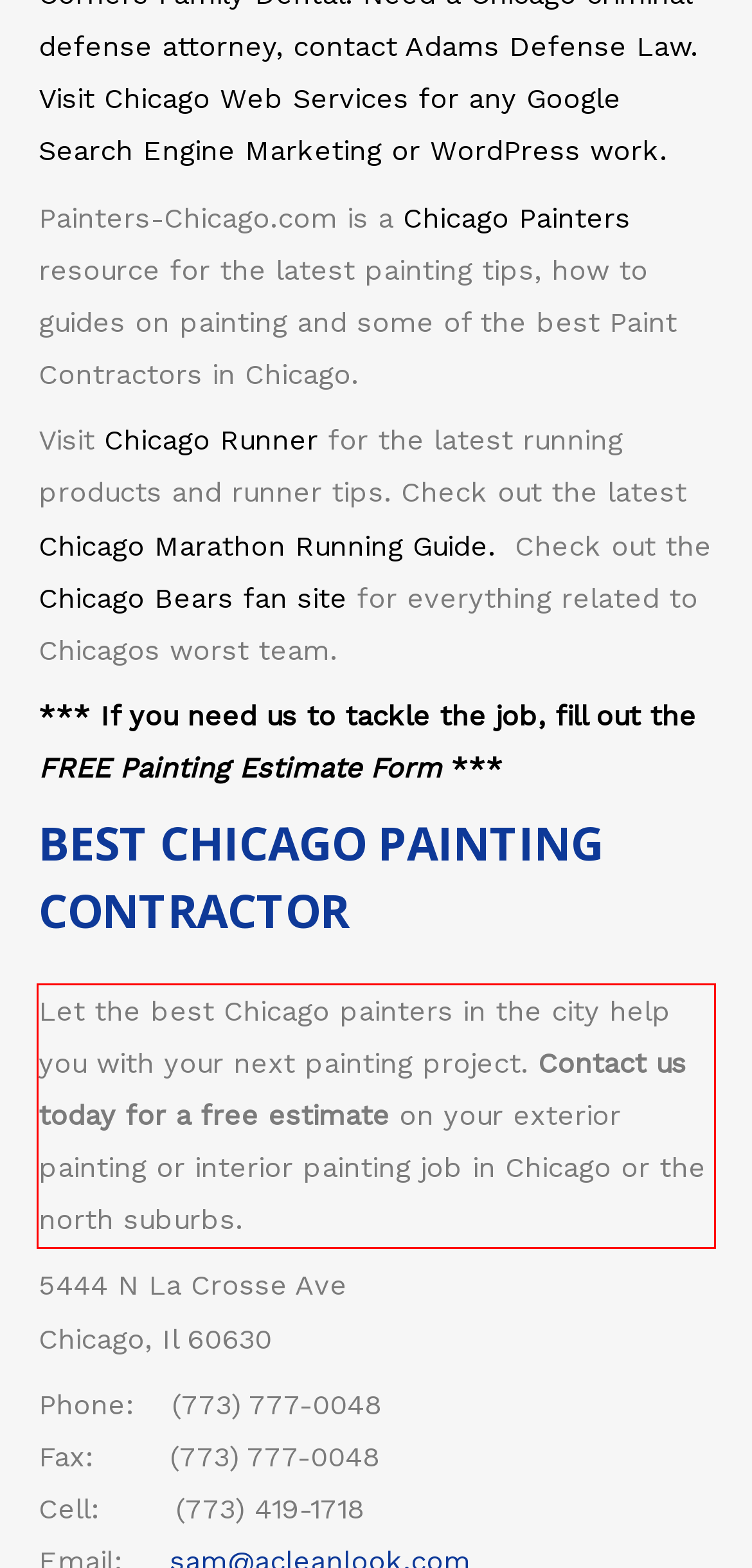Using the provided screenshot of a webpage, recognize and generate the text found within the red rectangle bounding box.

Let the best Chicago painters in the city help you with your next painting project. Contact us today for a free estimate on your exterior painting or interior painting job in Chicago or the north suburbs.